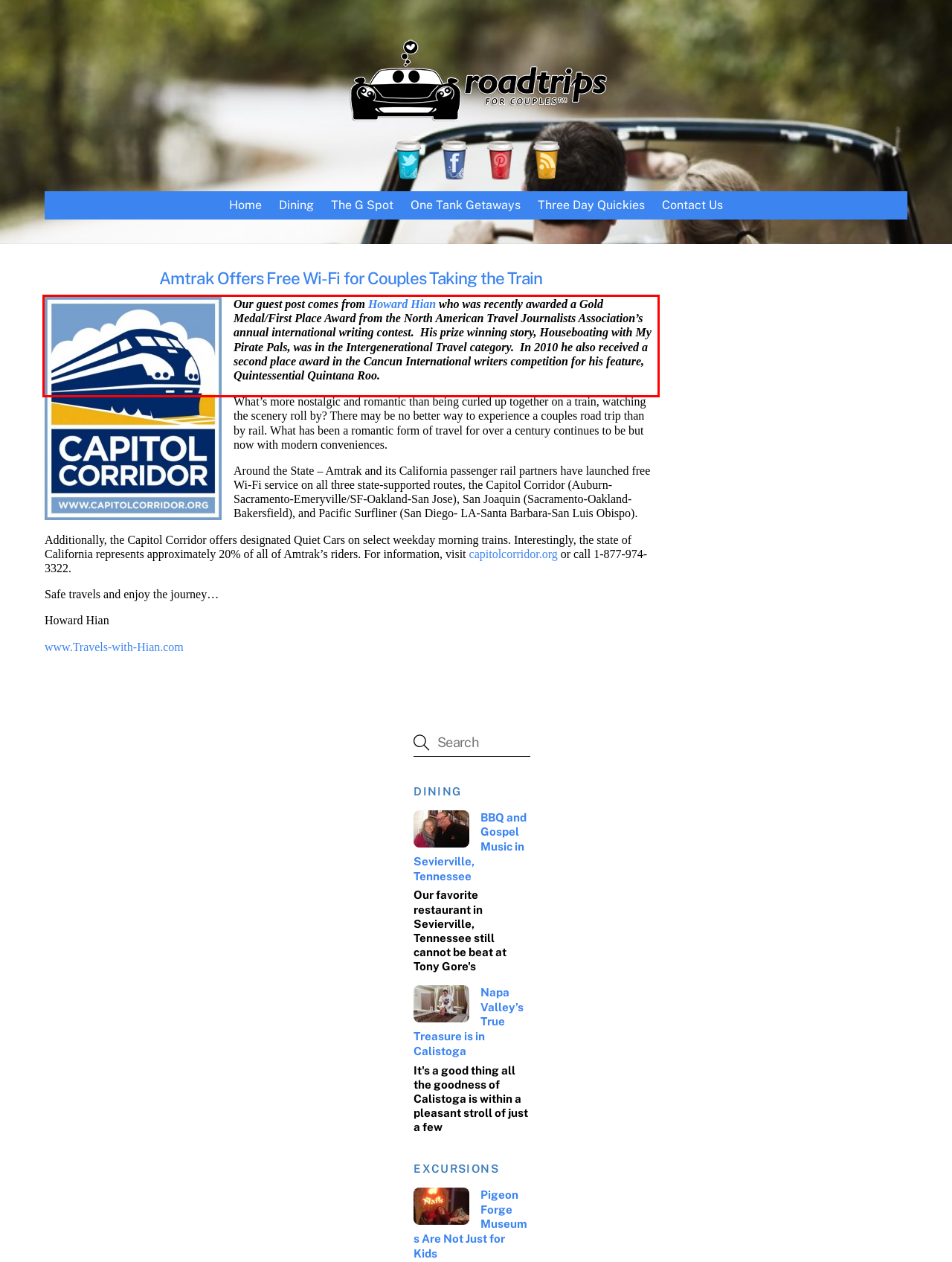You are provided with a screenshot of a webpage that includes a red bounding box. Extract and generate the text content found within the red bounding box.

Our guest post comes from Howard Hian who was recently awarded a Gold Medal/First Place Award from the North American Travel Journalists Association’s annual international writing contest. His prize winning story, Houseboating with My Pirate Pals, was in the Intergenerational Travel category. In 2010 he also received a second place award in the Cancun International writers competition for his feature, Quintessential Quintana Roo.